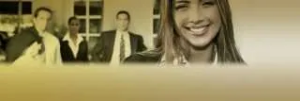What is the overall color tone of the image?
Based on the screenshot, answer the question with a single word or phrase.

Warm gradient